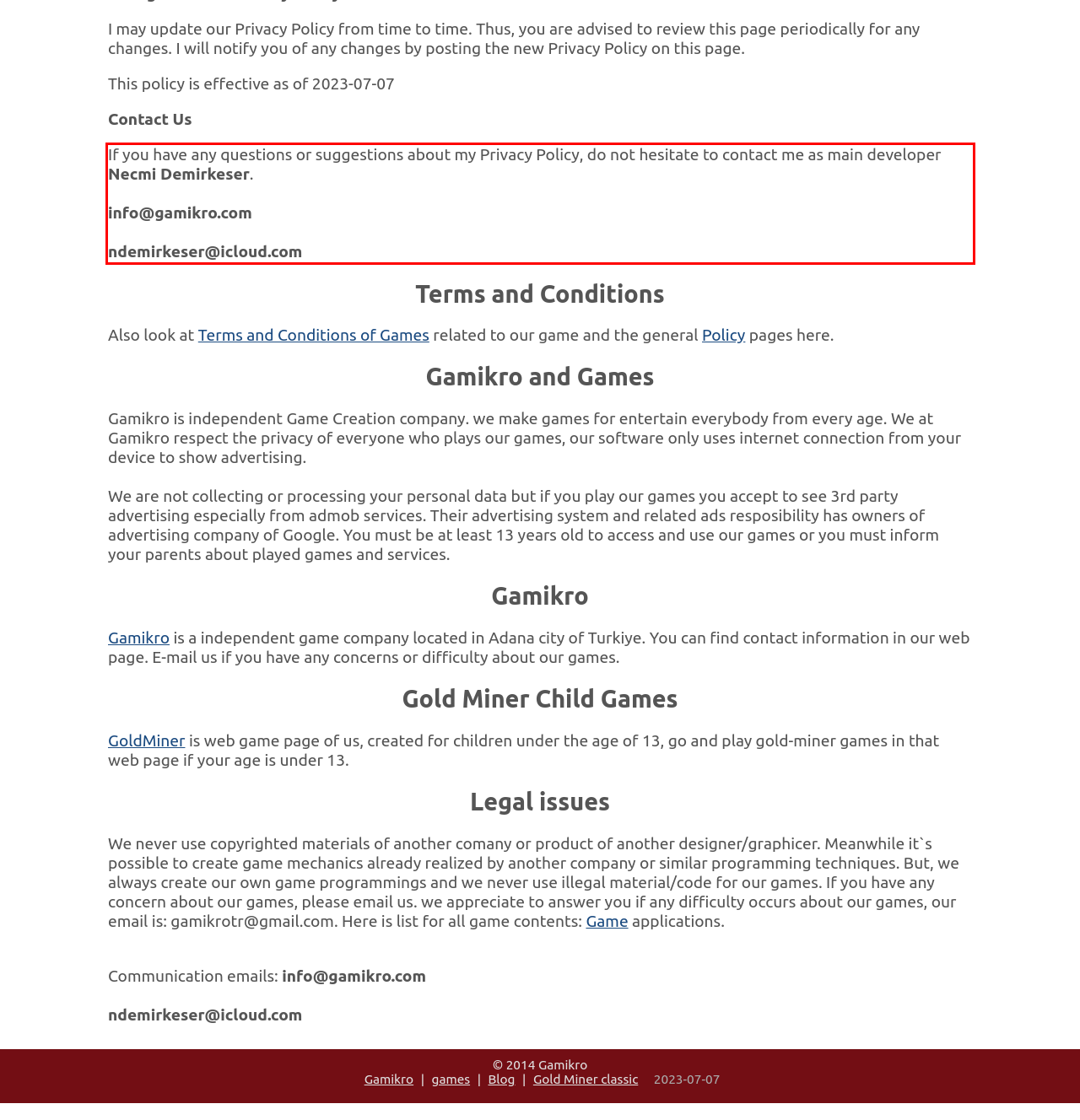Please analyze the screenshot of a webpage and extract the text content within the red bounding box using OCR.

If you have any questions or suggestions about my Privacy Policy, do not hesitate to contact me as main developer Necmi Demirkeser. info@gamikro.com ndemirkeser@icloud.com